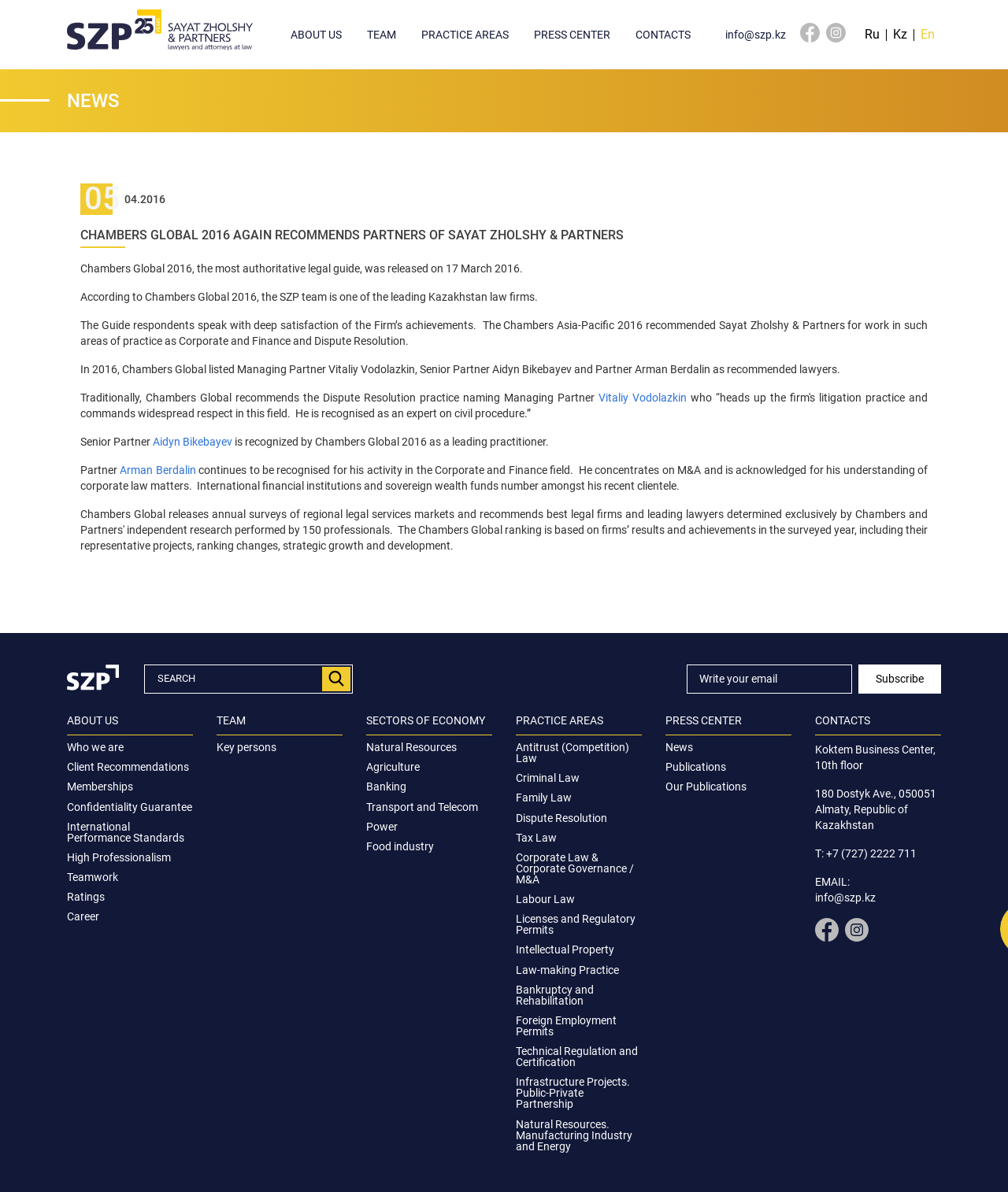Provide the bounding box coordinates for the area that should be clicked to complete the instruction: "View NEWS".

[0.066, 0.075, 0.934, 0.094]